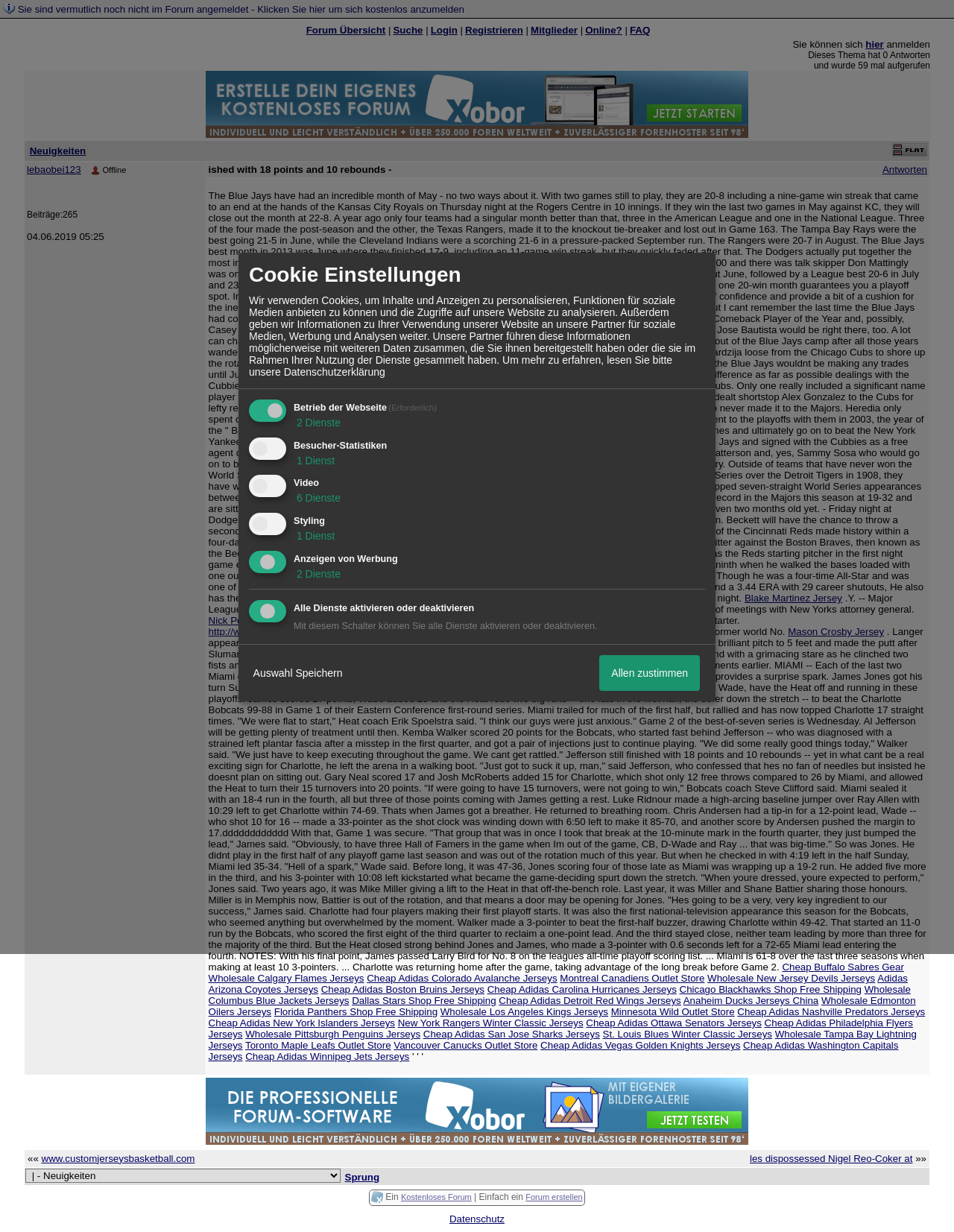Kindly determine the bounding box coordinates for the clickable area to achieve the given instruction: "View the profile of lebaobei123".

[0.028, 0.133, 0.213, 0.169]